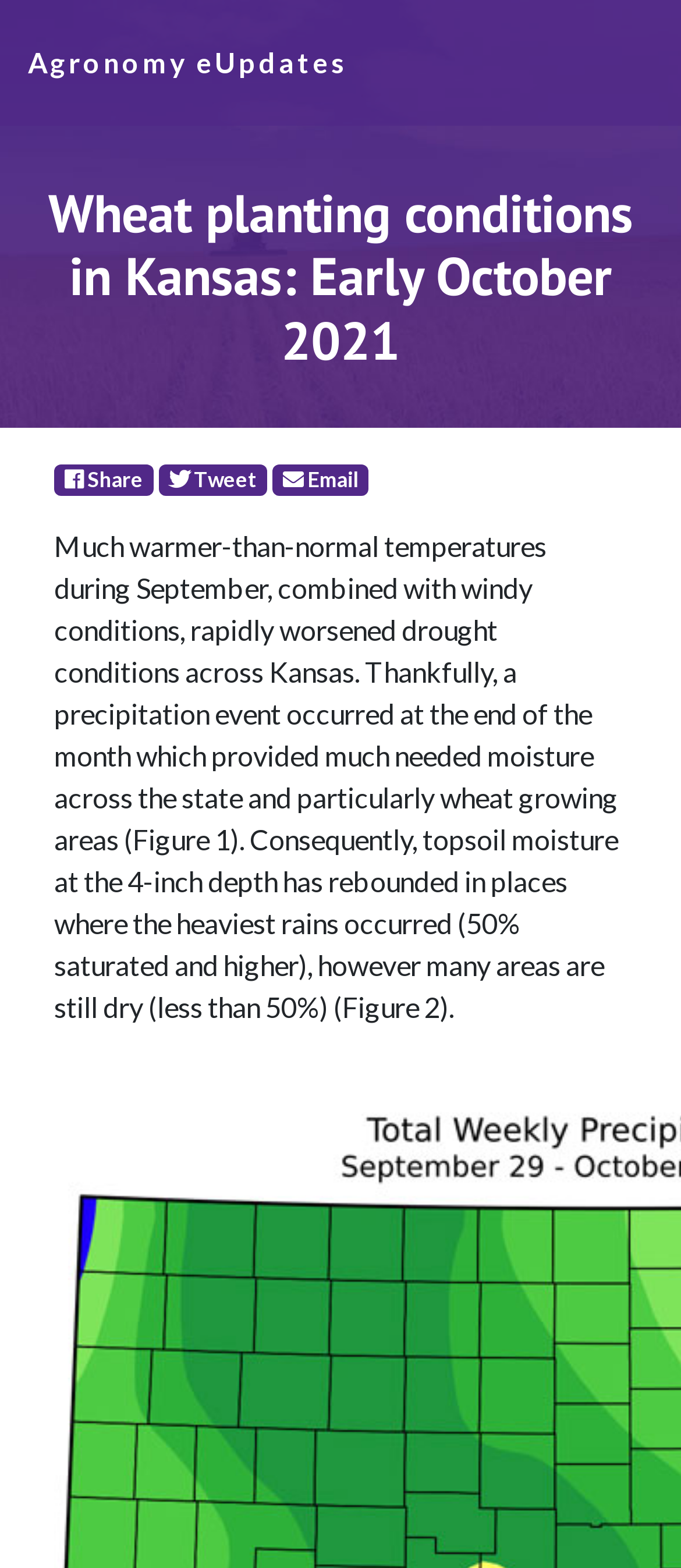Can you find and provide the title of the webpage?

Wheat planting conditions in Kansas: Early October 2021